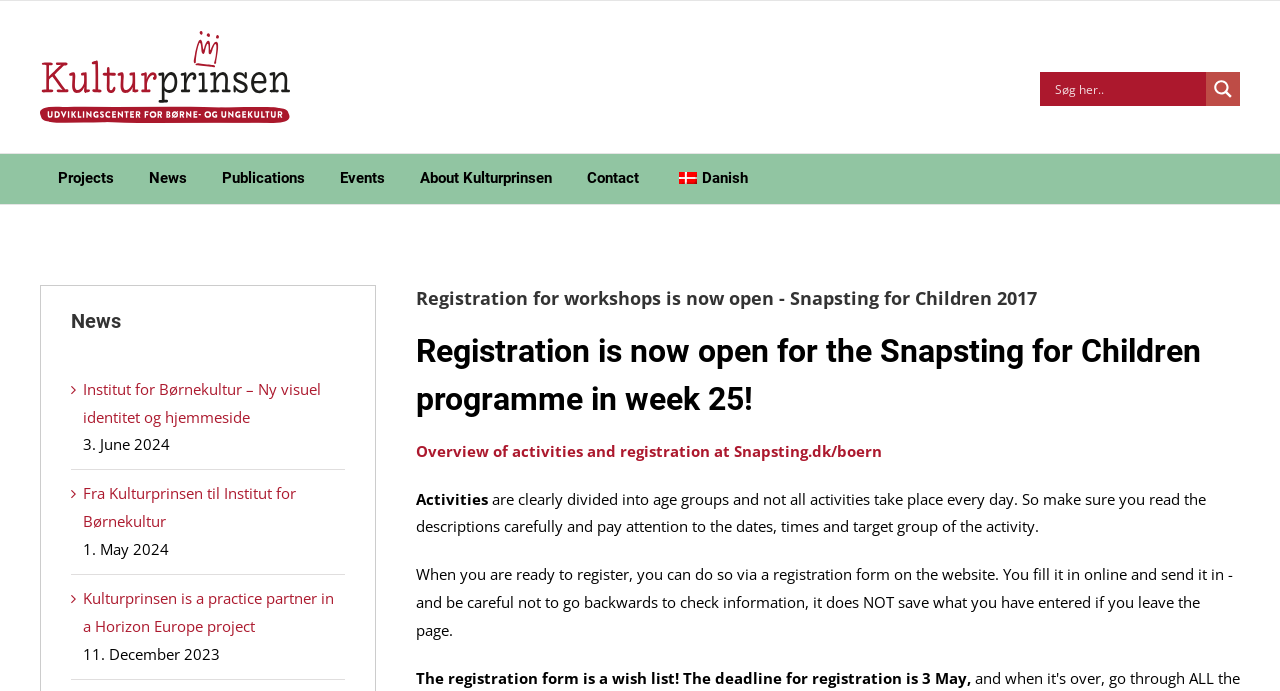What is the name of the logo on the top left?
Carefully analyze the image and provide a thorough answer to the question.

The logo on the top left of the webpage is identified as 'Kulturprinsen Logo' based on the image element with bounding box coordinates [0.031, 0.045, 0.227, 0.178] and OCR text 'Kulturprinsen Logo'.